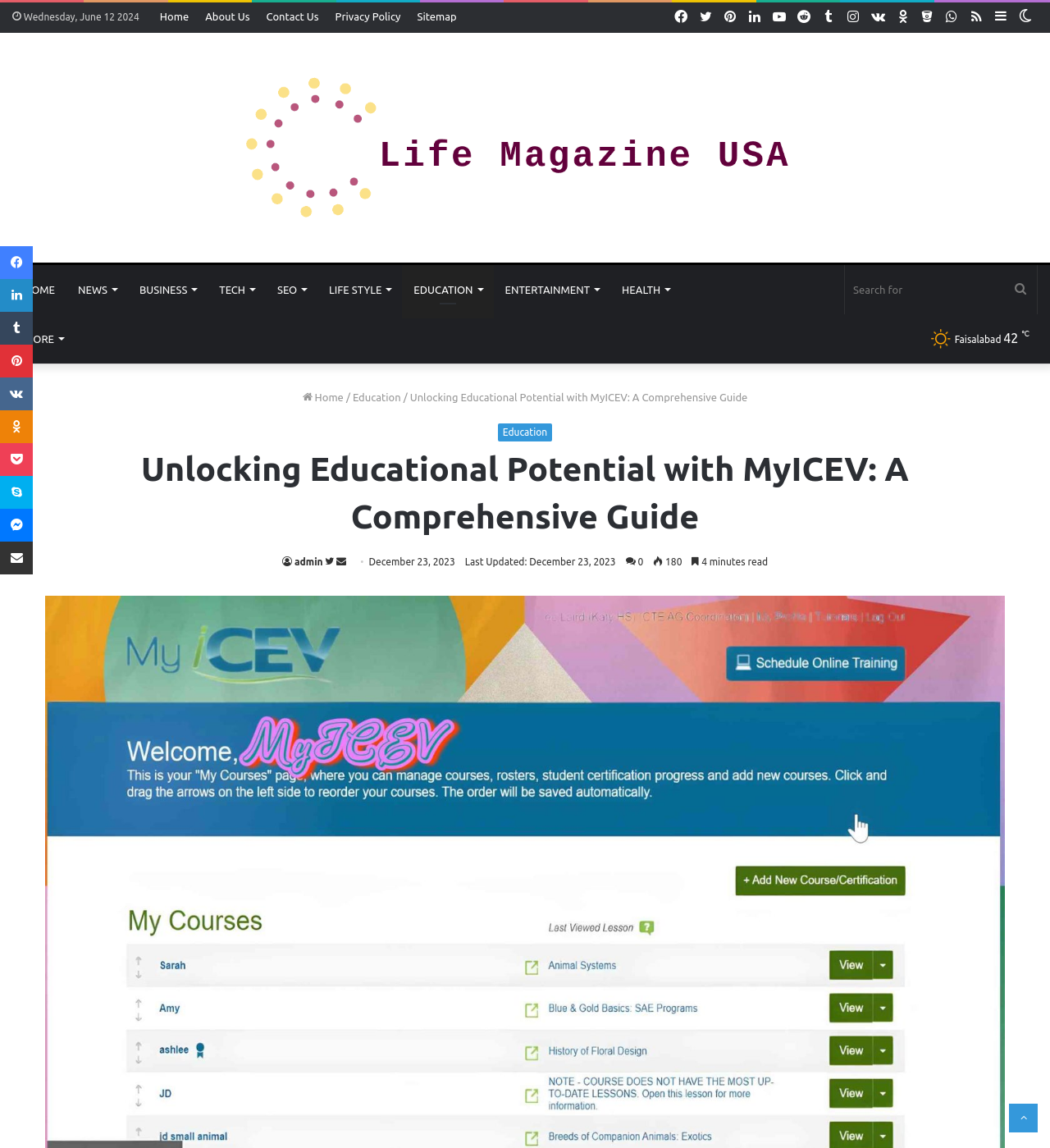Please specify the bounding box coordinates in the format (top-left x, top-left y, bottom-right x, bottom-right y), with values ranging from 0 to 1. Identify the bounding box for the UI component described as follows: About Us

[0.188, 0.002, 0.246, 0.027]